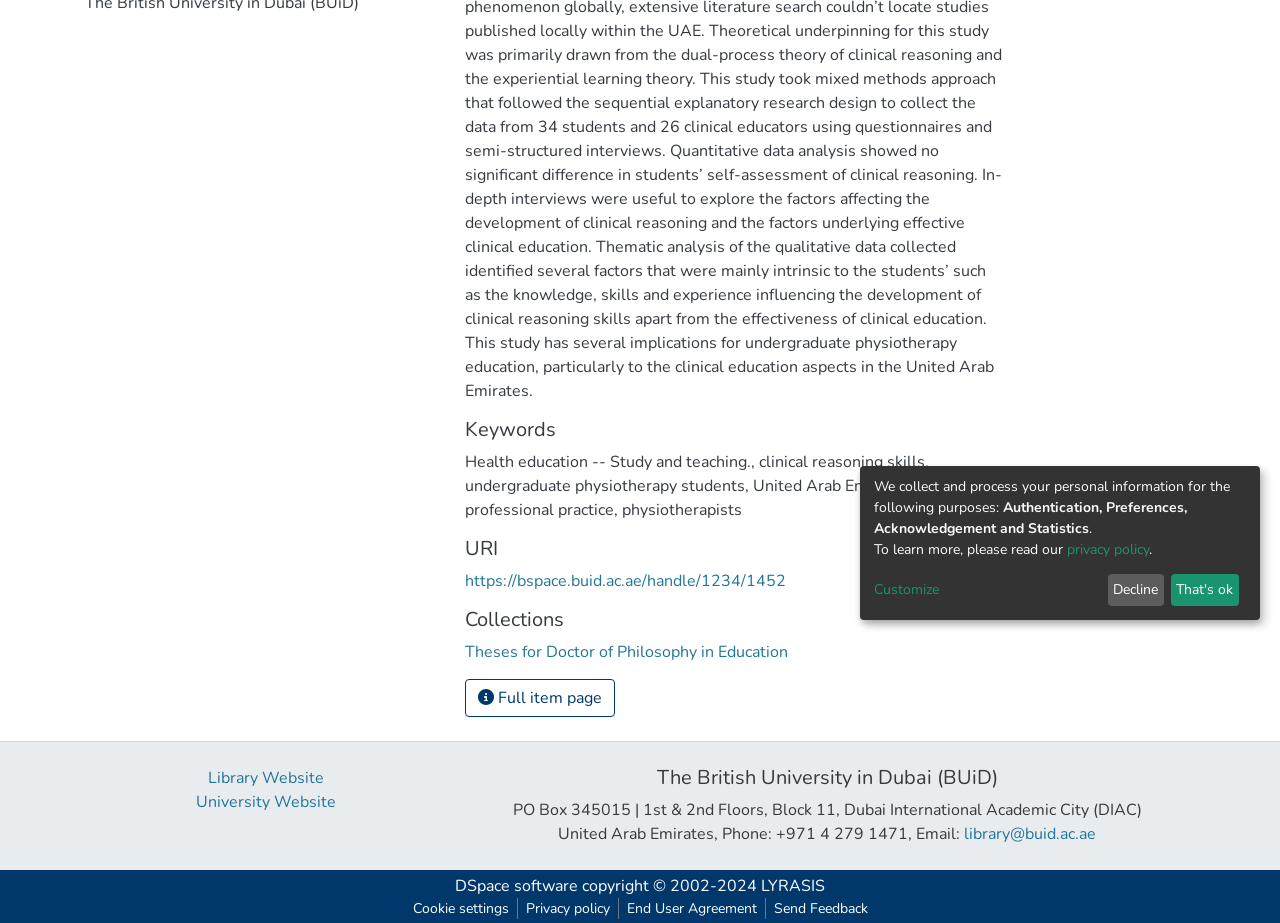Bounding box coordinates are given in the format (top-left x, top-left y, bottom-right x, bottom-right y). All values should be floating point numbers between 0 and 1. Provide the bounding box coordinate for the UI element described as: Privacy policy

[0.404, 0.973, 0.482, 0.996]